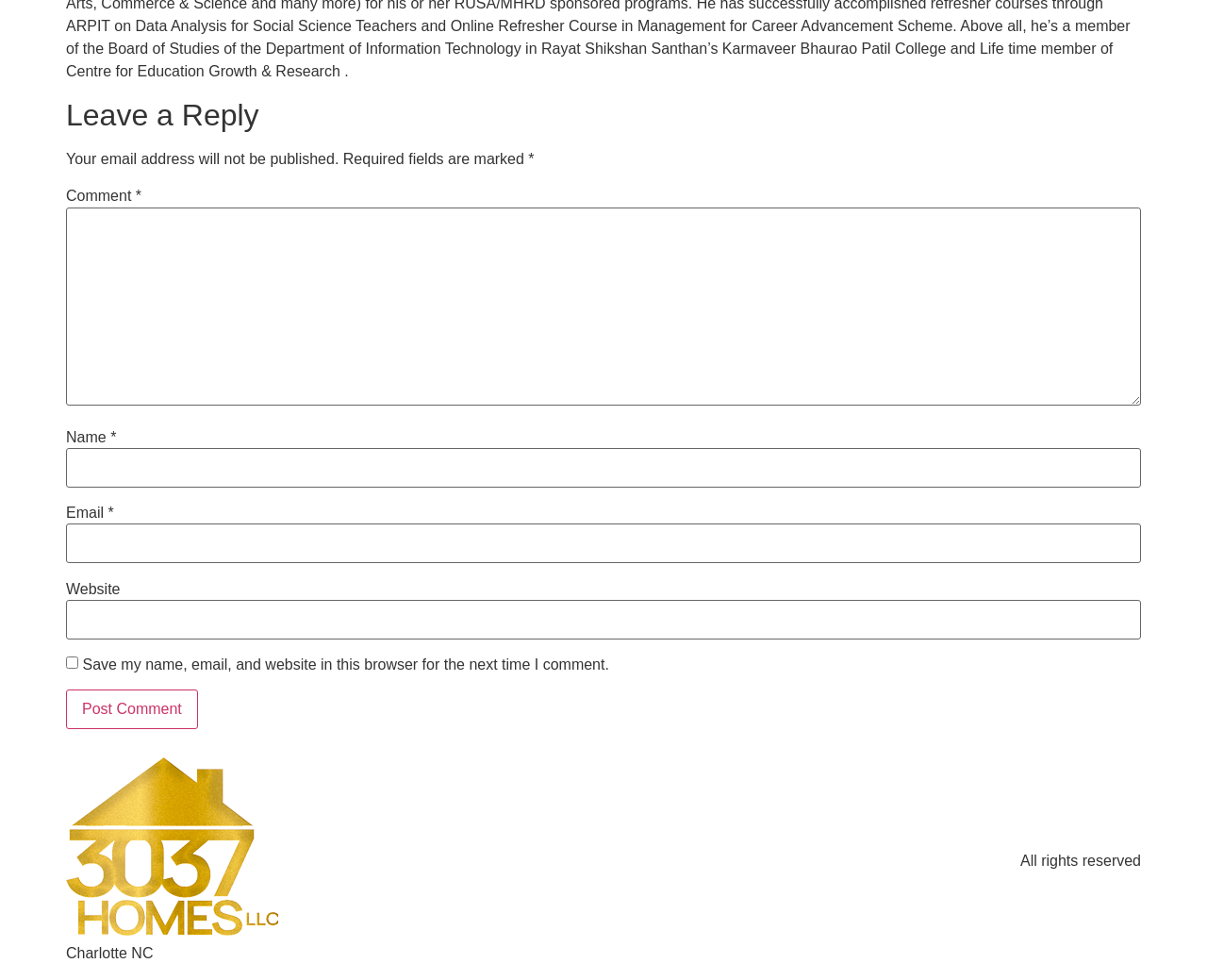Identify the bounding box for the UI element that is described as follows: "parent_node: Website name="url"".

[0.055, 0.612, 0.945, 0.652]